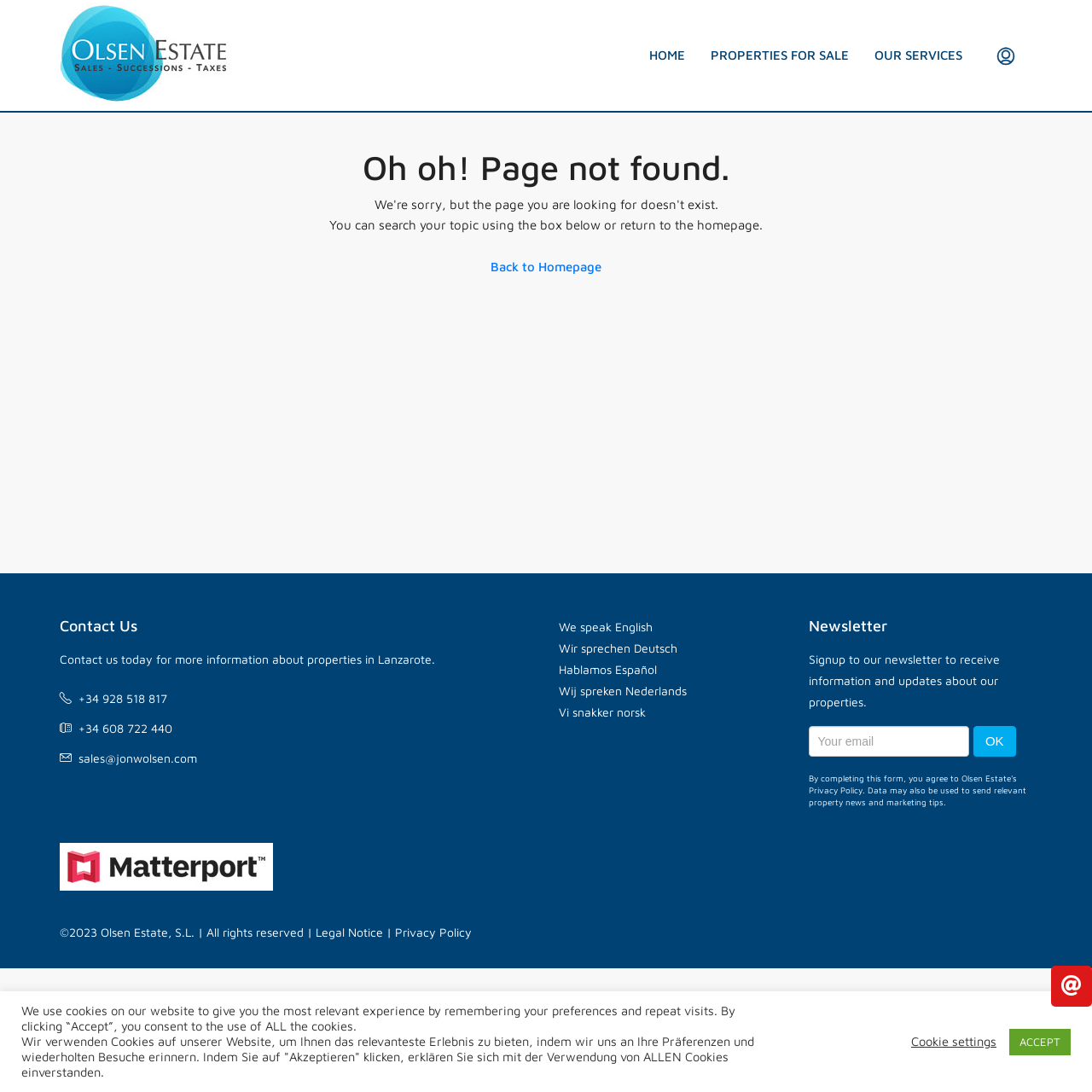Bounding box coordinates are given in the format (top-left x, top-left y, bottom-right x, bottom-right y). All values should be floating point numbers between 0 and 1. Provide the bounding box coordinate for the UI element described as: Privacy Policy

[0.74, 0.719, 0.789, 0.728]